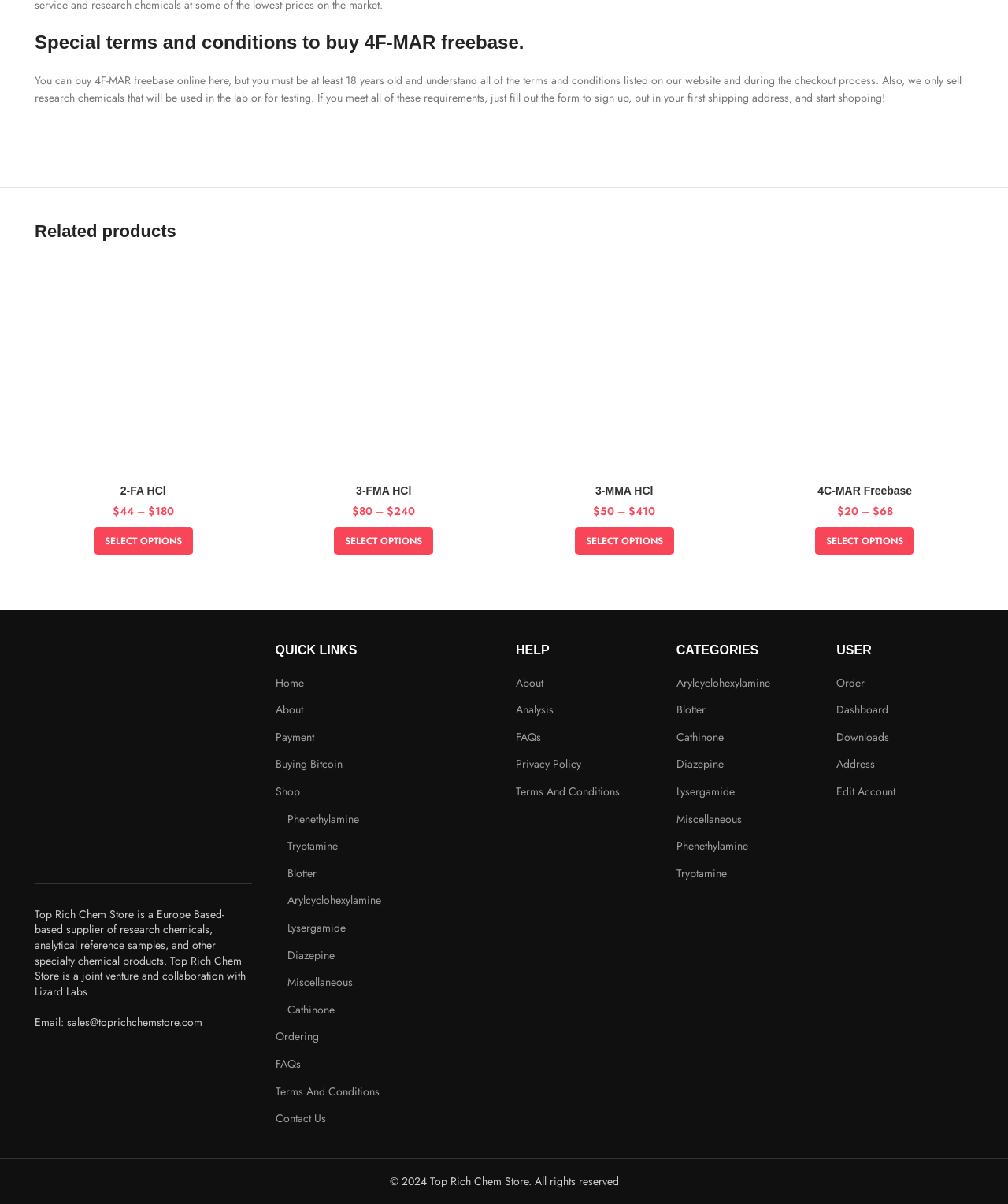What are the categories of products available?
Please answer using one word or phrase, based on the screenshot.

Arylcyclohexylamine, Blotter, Cathinone, Diazepine, Lysergamide, Miscellaneous, Phenethylamine